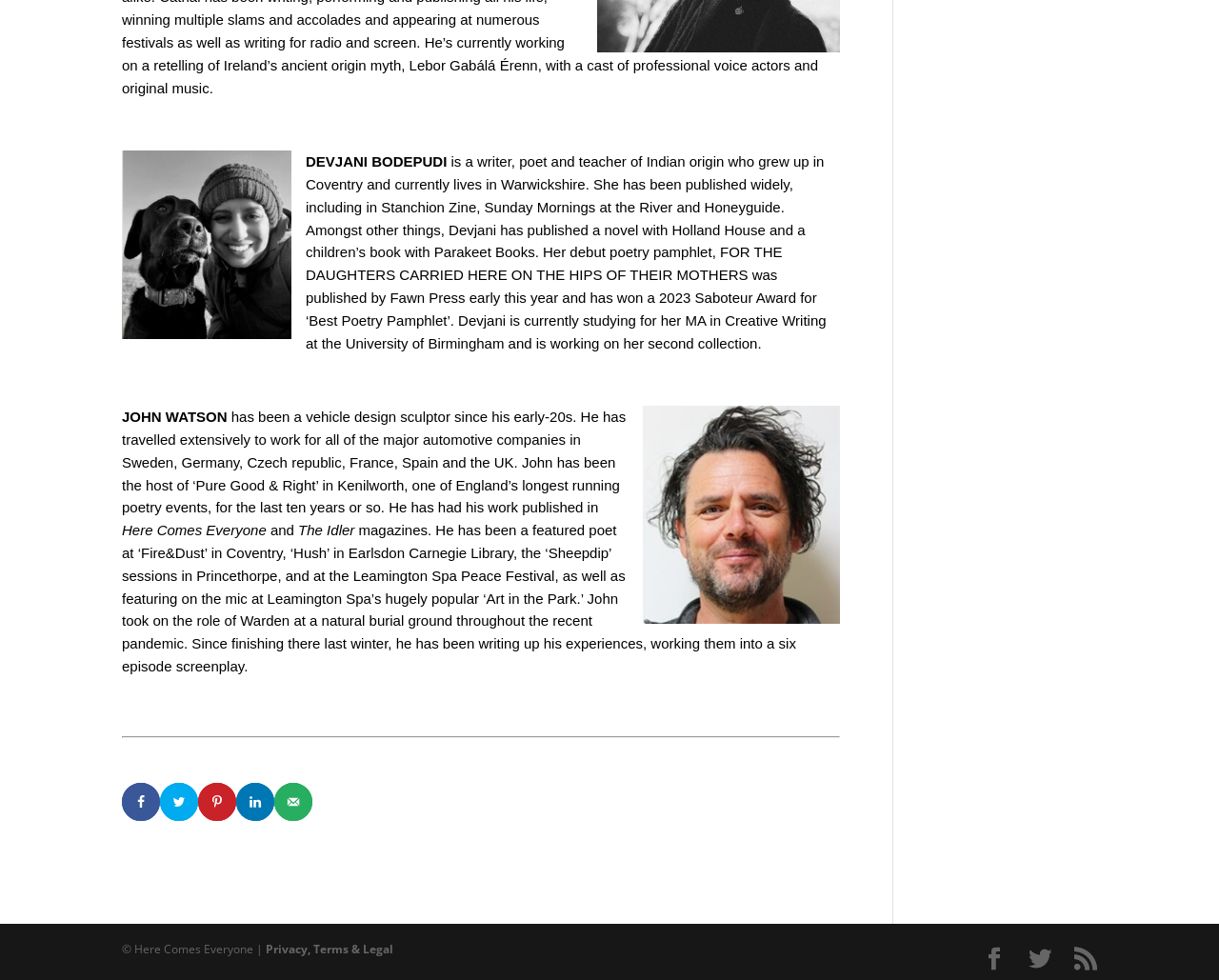How many authors are featured on this page?
Look at the image and provide a short answer using one word or a phrase.

2